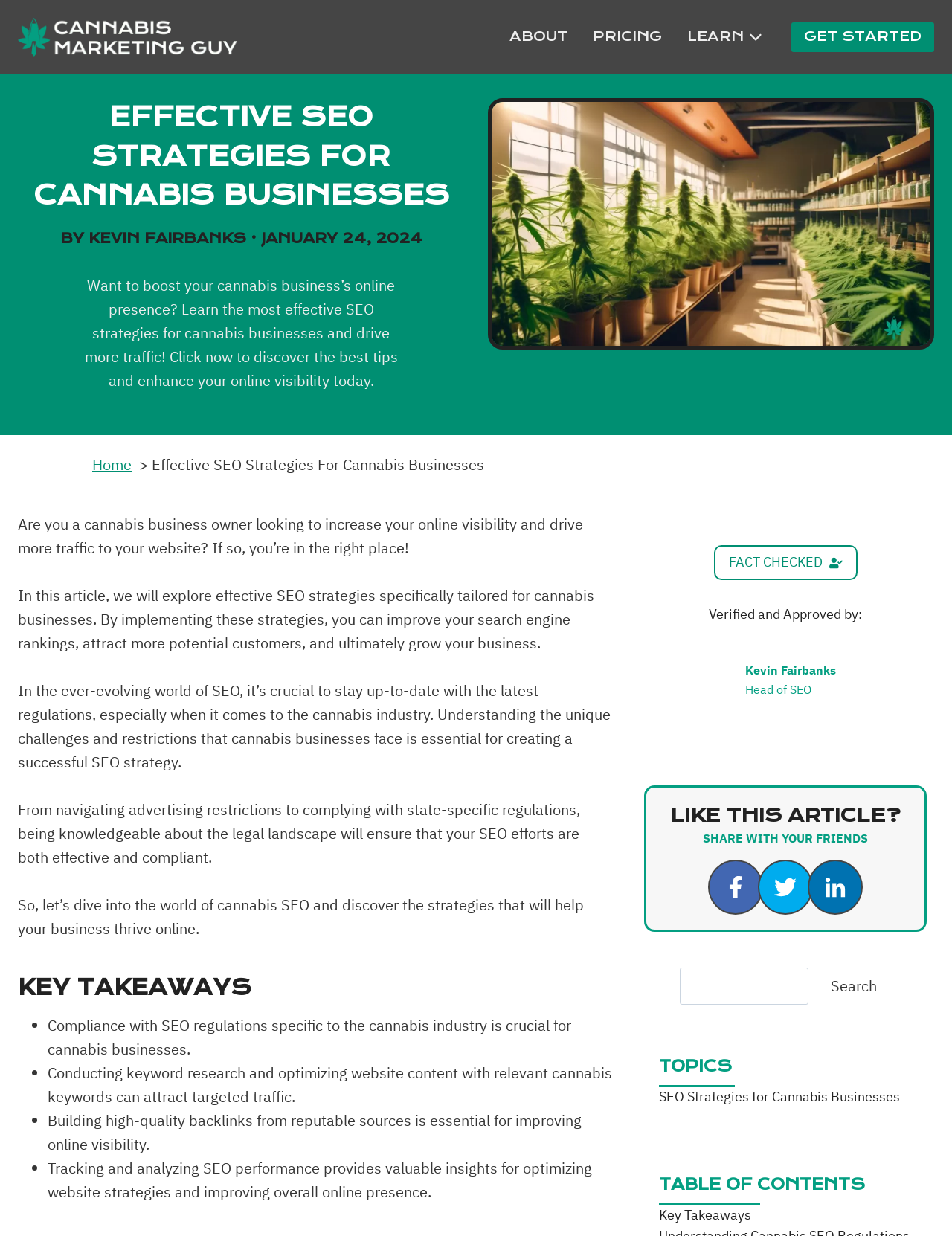Identify the bounding box coordinates for the region of the element that should be clicked to carry out the instruction: "View 'Italian Sausages and Turnips' recipe". The bounding box coordinates should be four float numbers between 0 and 1, i.e., [left, top, right, bottom].

None